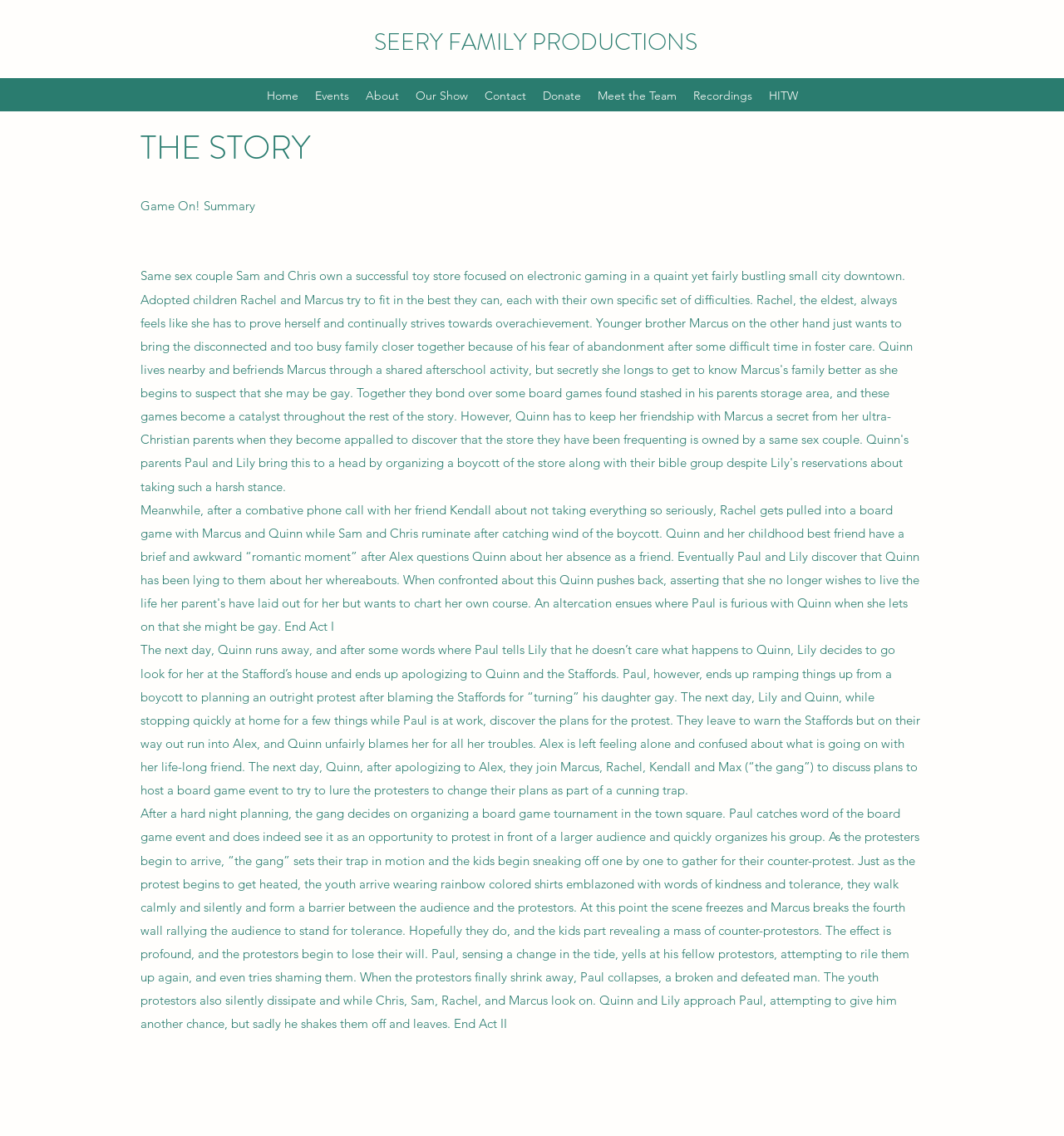Locate the bounding box coordinates of the element to click to perform the following action: 'Click on the 'Our Show' link'. The coordinates should be given as four float values between 0 and 1, in the form of [left, top, right, bottom].

[0.382, 0.073, 0.447, 0.095]